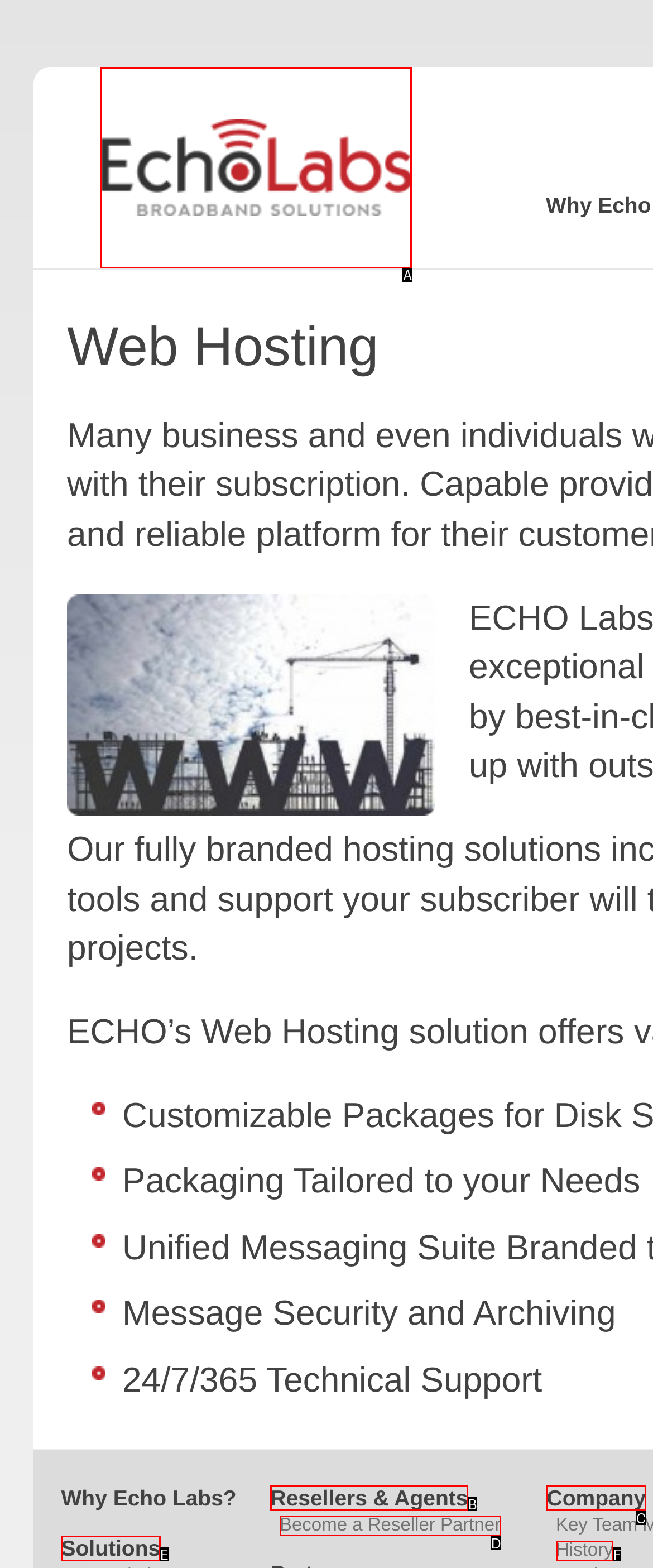Given the description: Solutions, identify the HTML element that corresponds to it. Respond with the letter of the correct option.

E